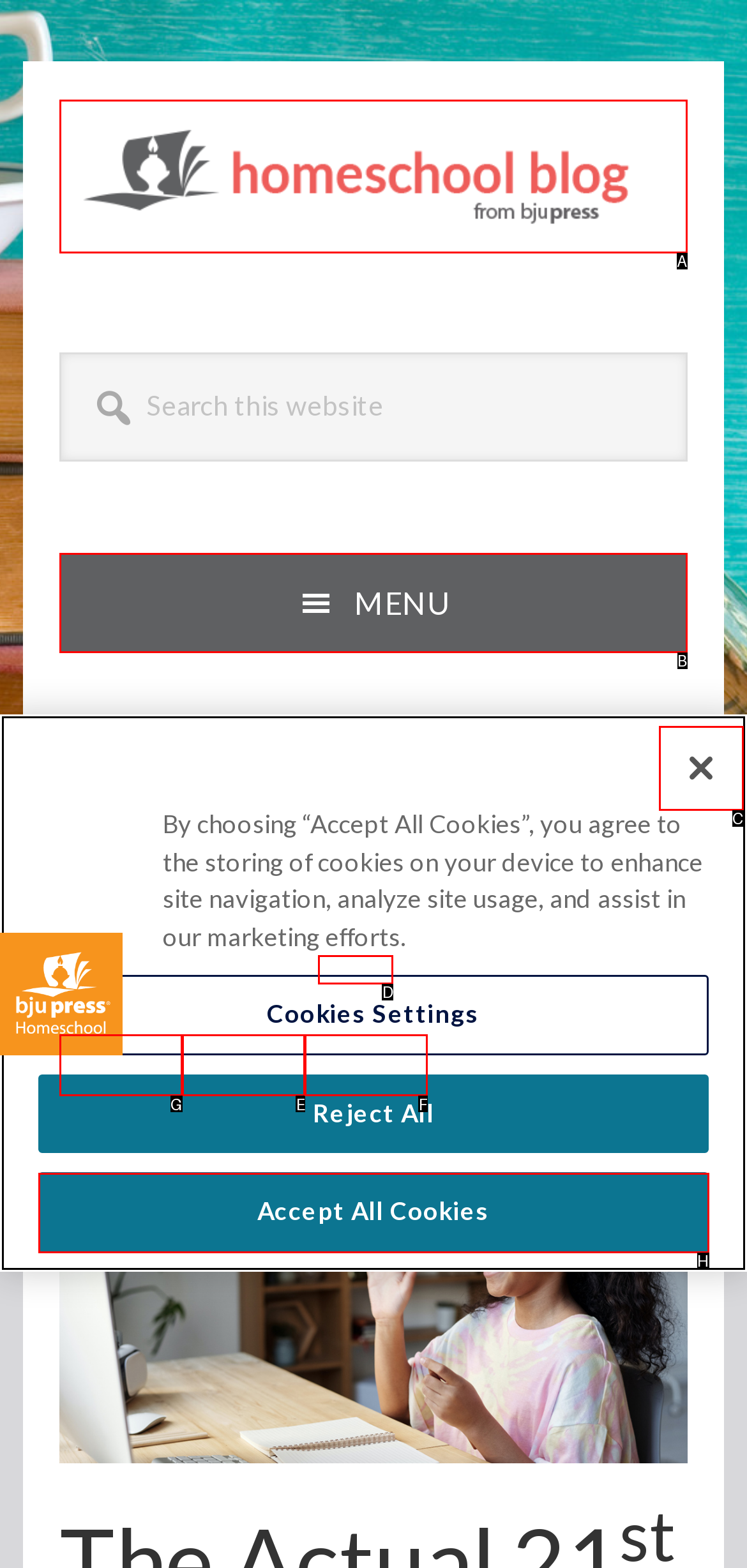Tell me which option I should click to complete the following task: toggle navigation Answer with the option's letter from the given choices directly.

None